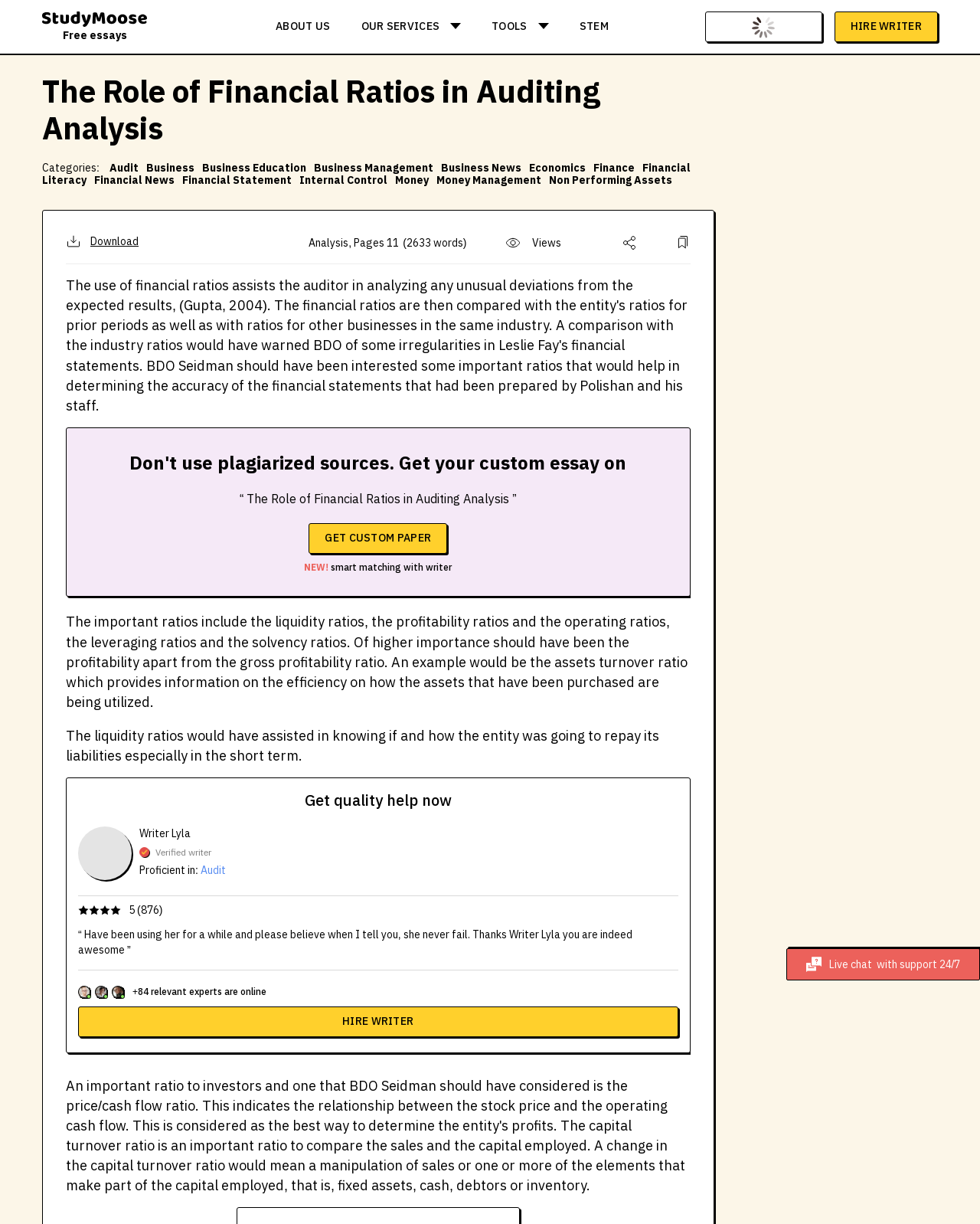Provide a comprehensive caption for the webpage.

This webpage is about an essay sample on the role of financial ratios in auditing analysis. At the top, there is a logo of StudyMoose.com, a free essay website, accompanied by a link to the website. Below the logo, there are several links to different sections of the website, including "ABOUT US", "OUR SERVICES", "TOOLS", and "STEM". 

On the left side of the page, there is a heading that reads "The Role of Financial Ratios in Auditing Analysis" followed by a list of categories, including "Audit", "Business", "Business Education", and others. 

The main content of the webpage is an essay sample, which is divided into several paragraphs. The essay discusses the importance of financial ratios in auditing analysis, including liquidity ratios, profitability ratios, and operating ratios. 

On the right side of the page, there are several call-to-action buttons, including "GET CUSTOM PAPER" and "HIRE WRITER". There is also a section that displays information about a writer, including their name, rating, and expertise. 

At the bottom of the page, there is a live chat section that allows users to chat with support 24/7.